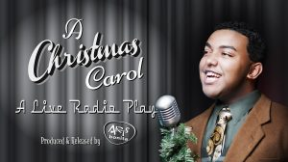What is the title of the performance?
Give a one-word or short-phrase answer derived from the screenshot.

A Christmas Carol